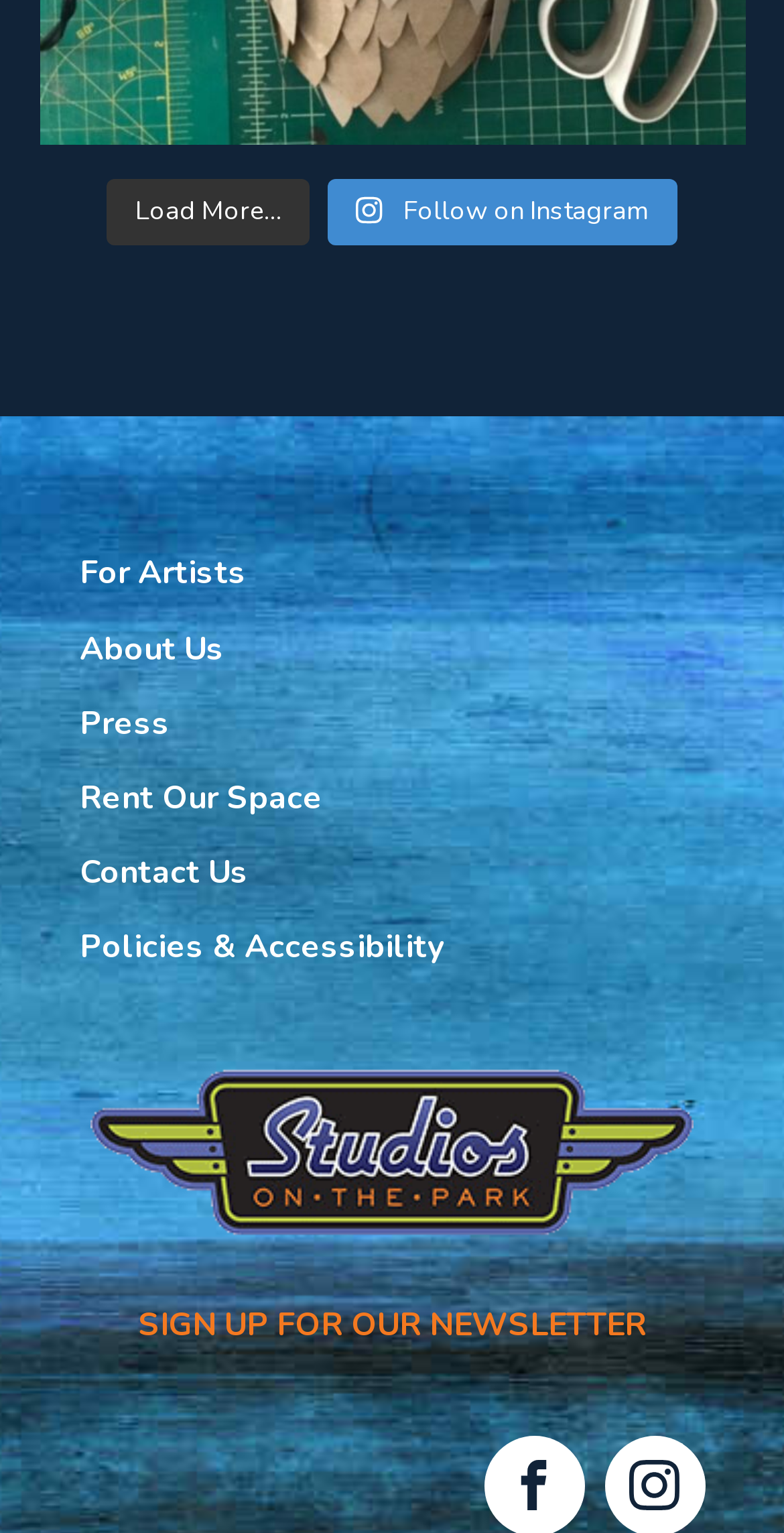Using the element description: "Press", determine the bounding box coordinates for the specified UI element. The coordinates should be four float numbers between 0 and 1, [left, top, right, bottom].

[0.101, 0.448, 0.565, 0.497]